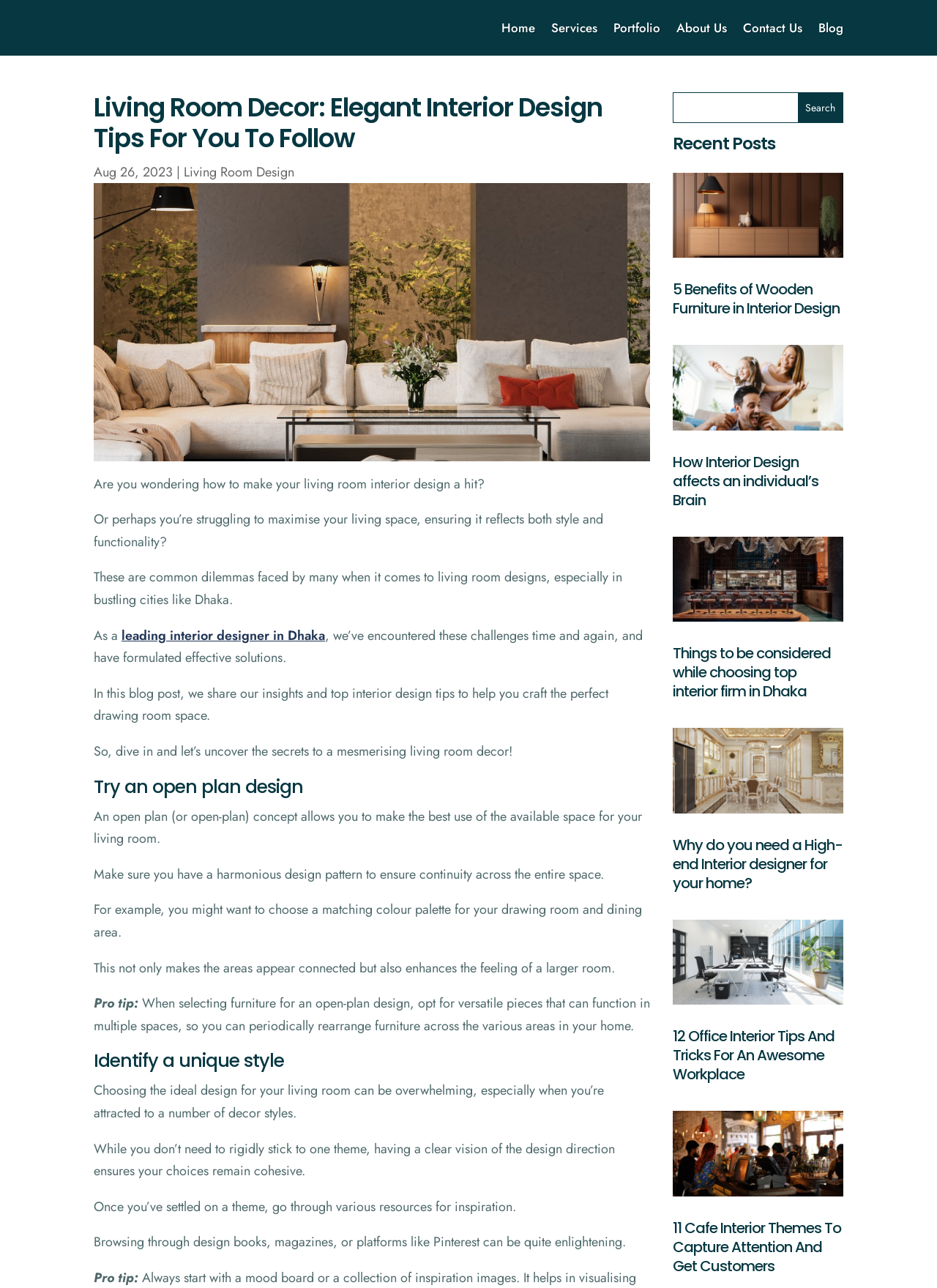Generate the text of the webpage's primary heading.

Living Room Decor: Elegant Interior Design Tips For You To Follow